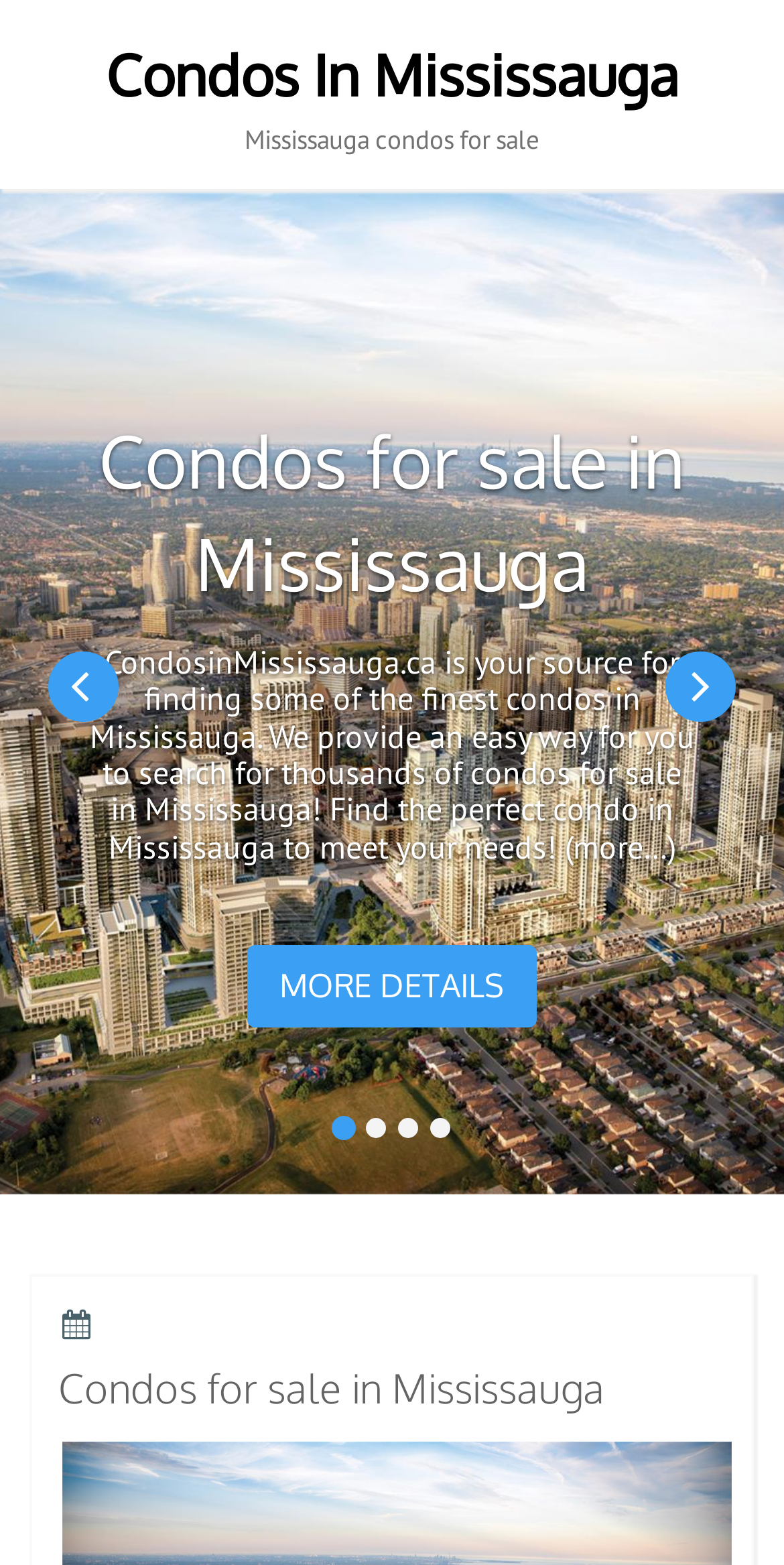Answer the question using only one word or a concise phrase: What is the orientation of the listbox on this webpage?

Vertical